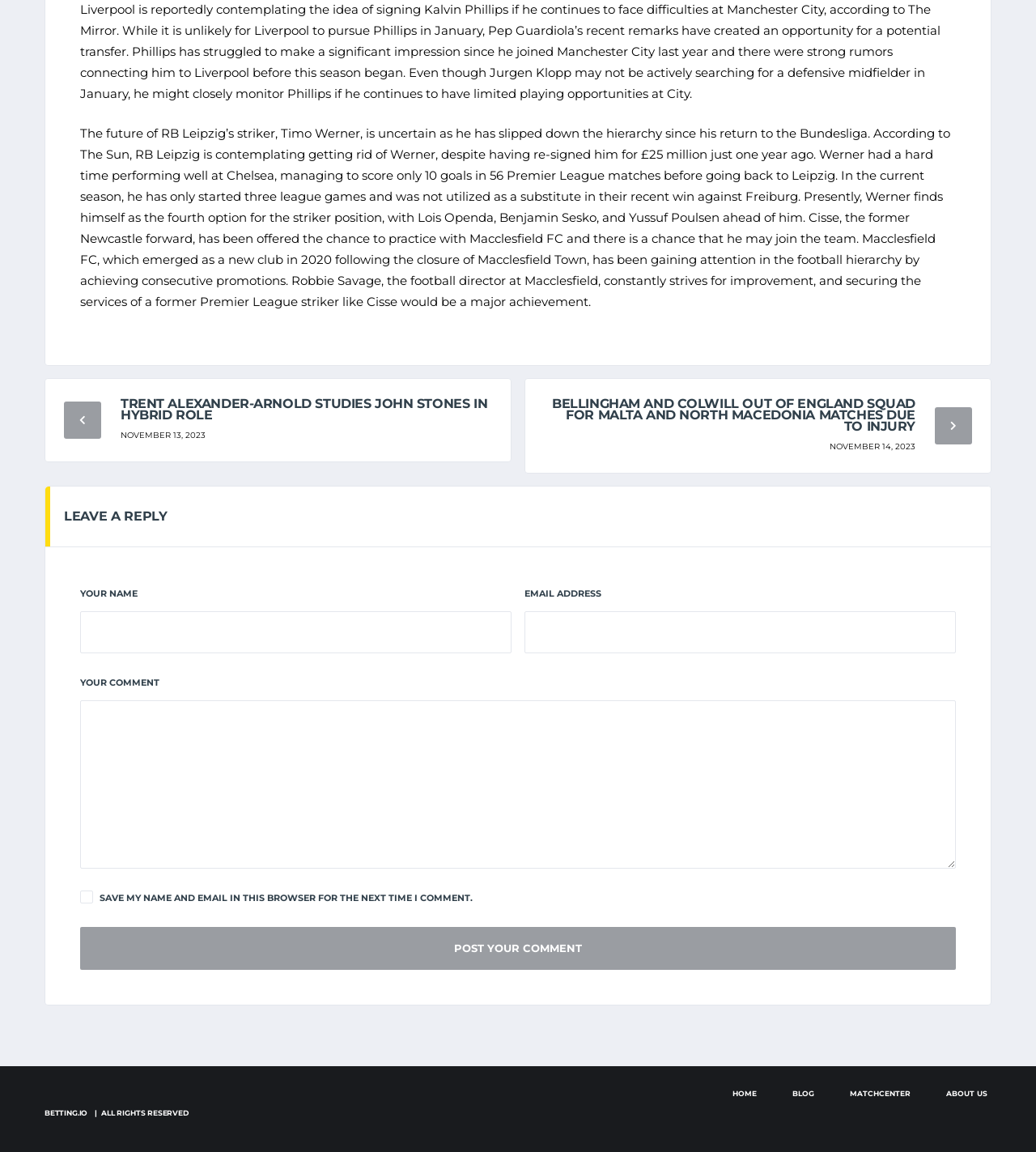What is the name of the football director at Macclesfield FC?
Please provide a single word or phrase as the answer based on the screenshot.

Robbie Savage